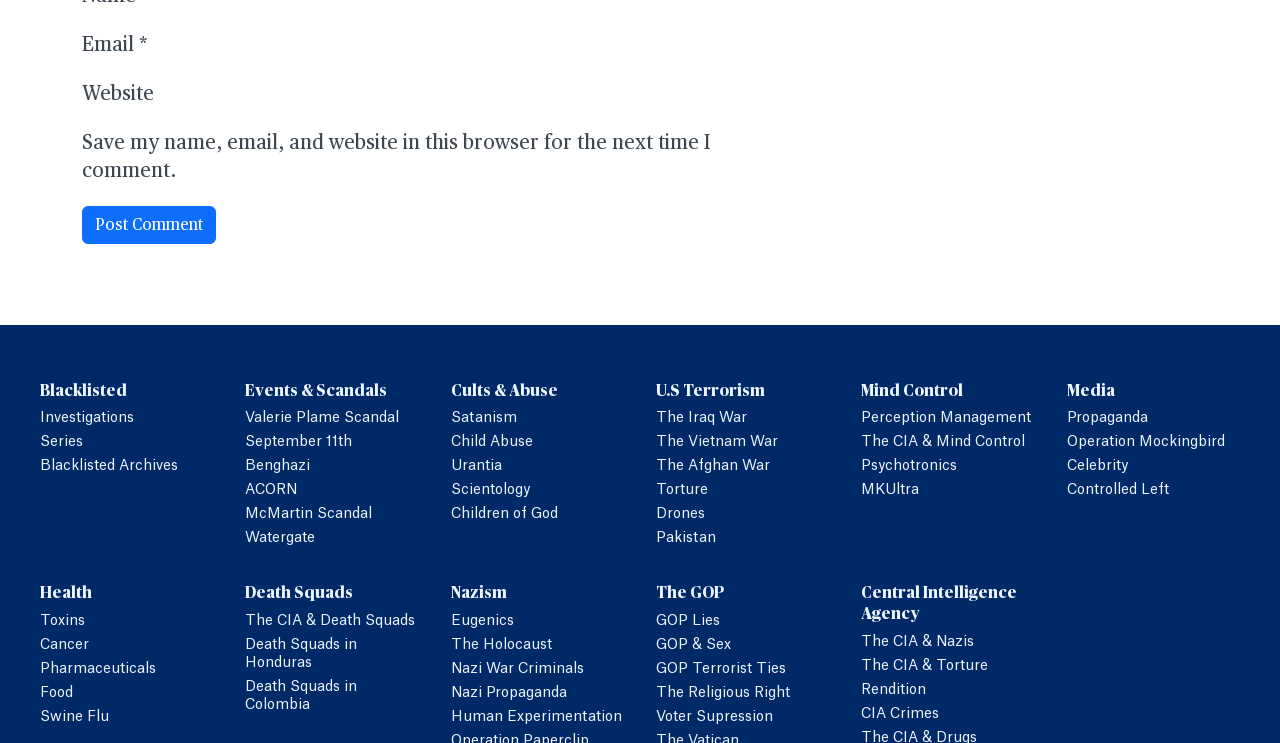Please specify the bounding box coordinates of the region to click in order to perform the following instruction: "Explore 'Mind Control' topics".

[0.673, 0.512, 0.808, 0.54]